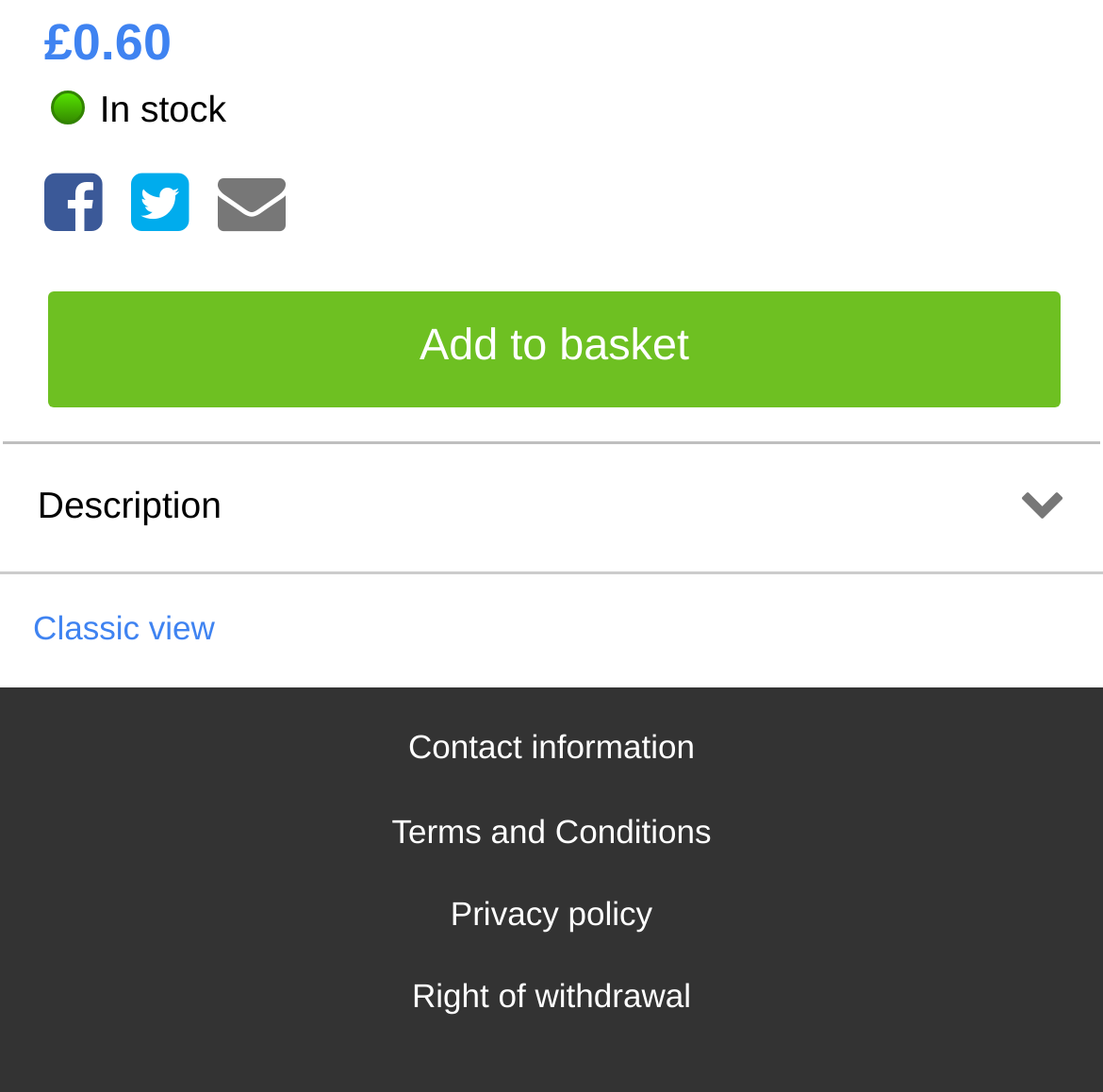Find the bounding box of the UI element described as: "value="Add to basket"". The bounding box coordinates should be given as four float values between 0 and 1, i.e., [left, top, right, bottom].

[0.043, 0.266, 0.963, 0.373]